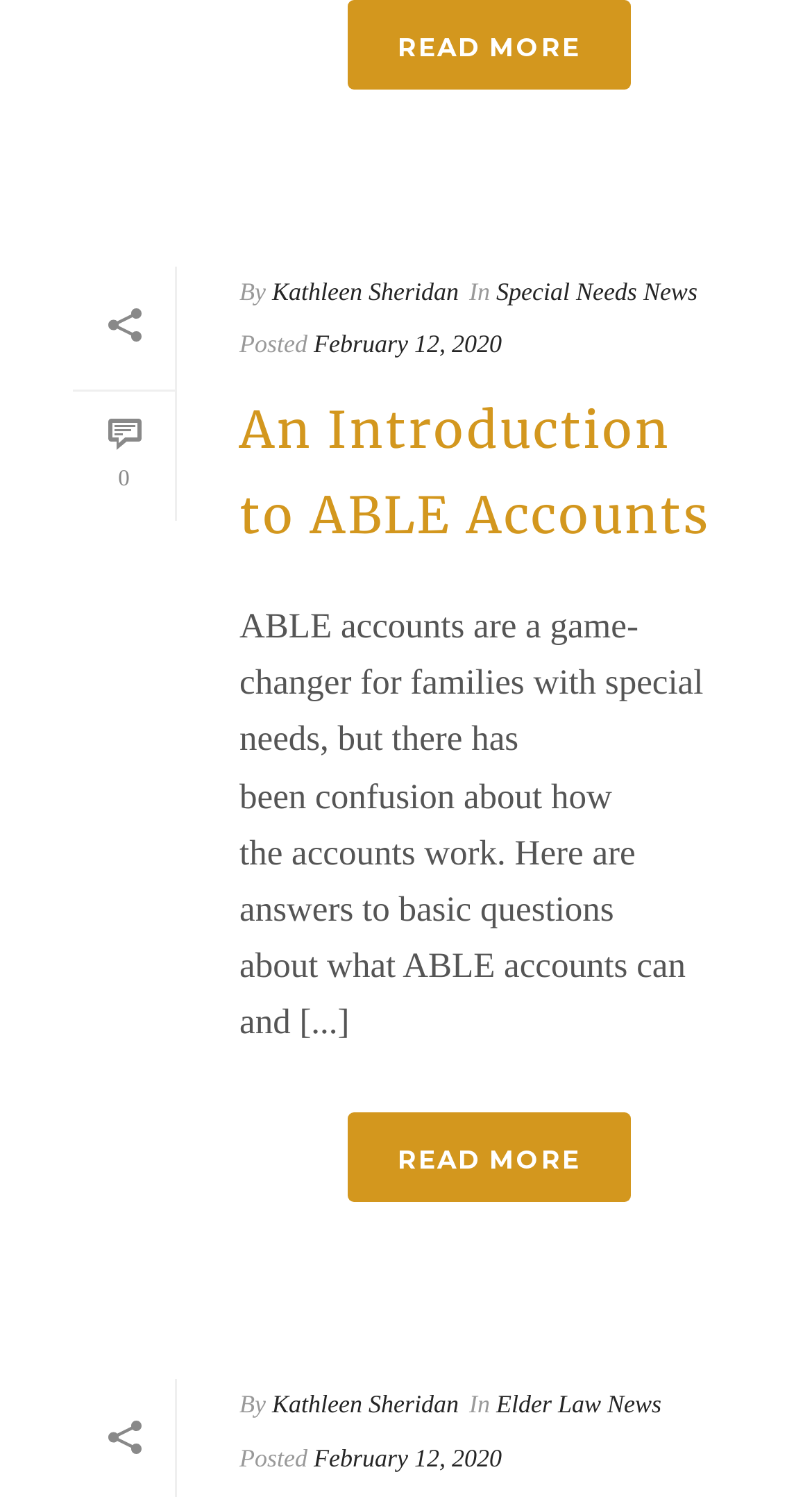What is the title of the second article on the webpage?
Please answer the question as detailed as possible based on the image.

There is no clear title for the second article on the webpage, but it seems to be related to 'Elder Law News'.